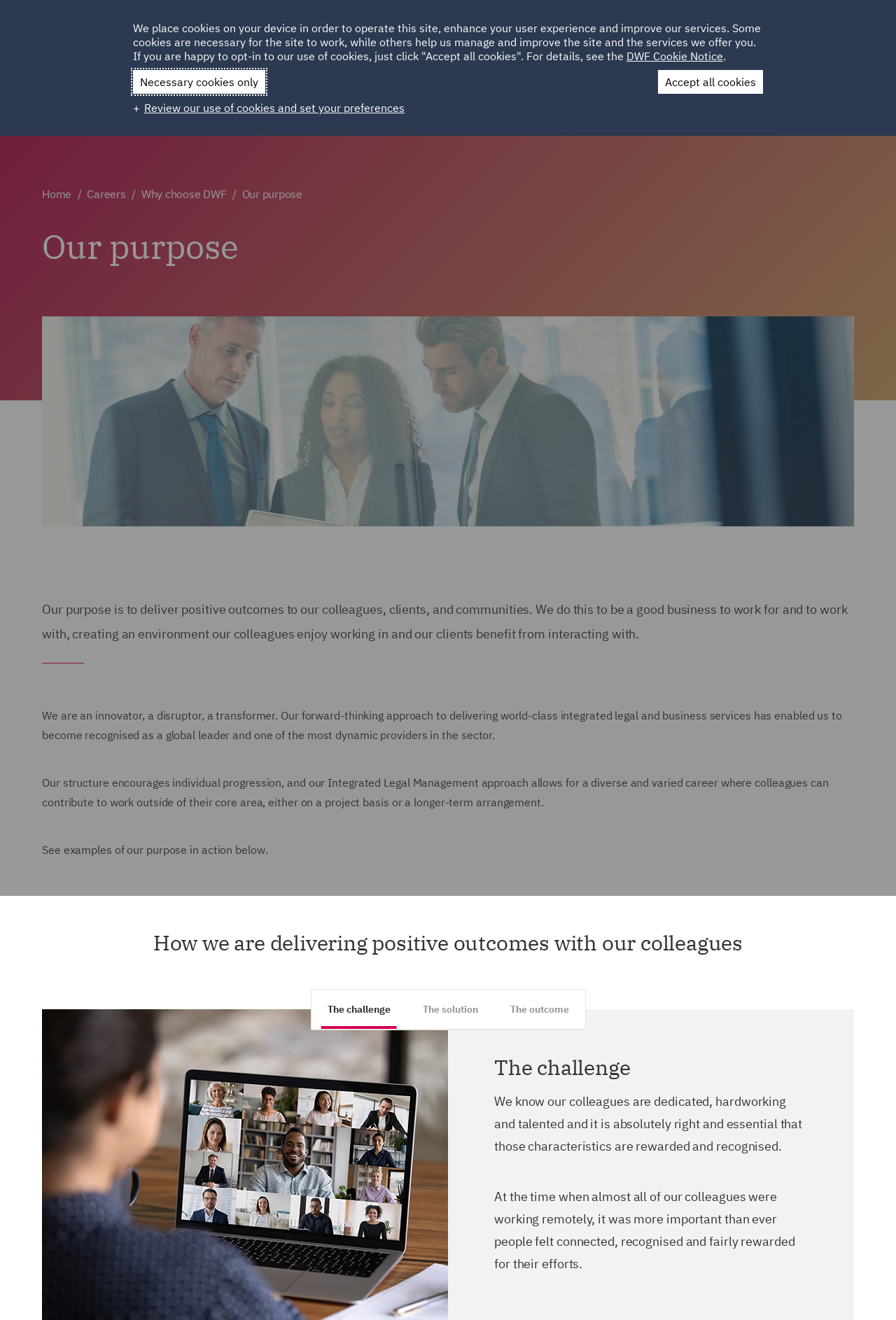What is the title of the section below the 'Our purpose' section?
Based on the screenshot, give a detailed explanation to answer the question.

I looked at the heading below the 'Our purpose' section and found that it says 'How we are delivering positive outcomes with our colleagues'.